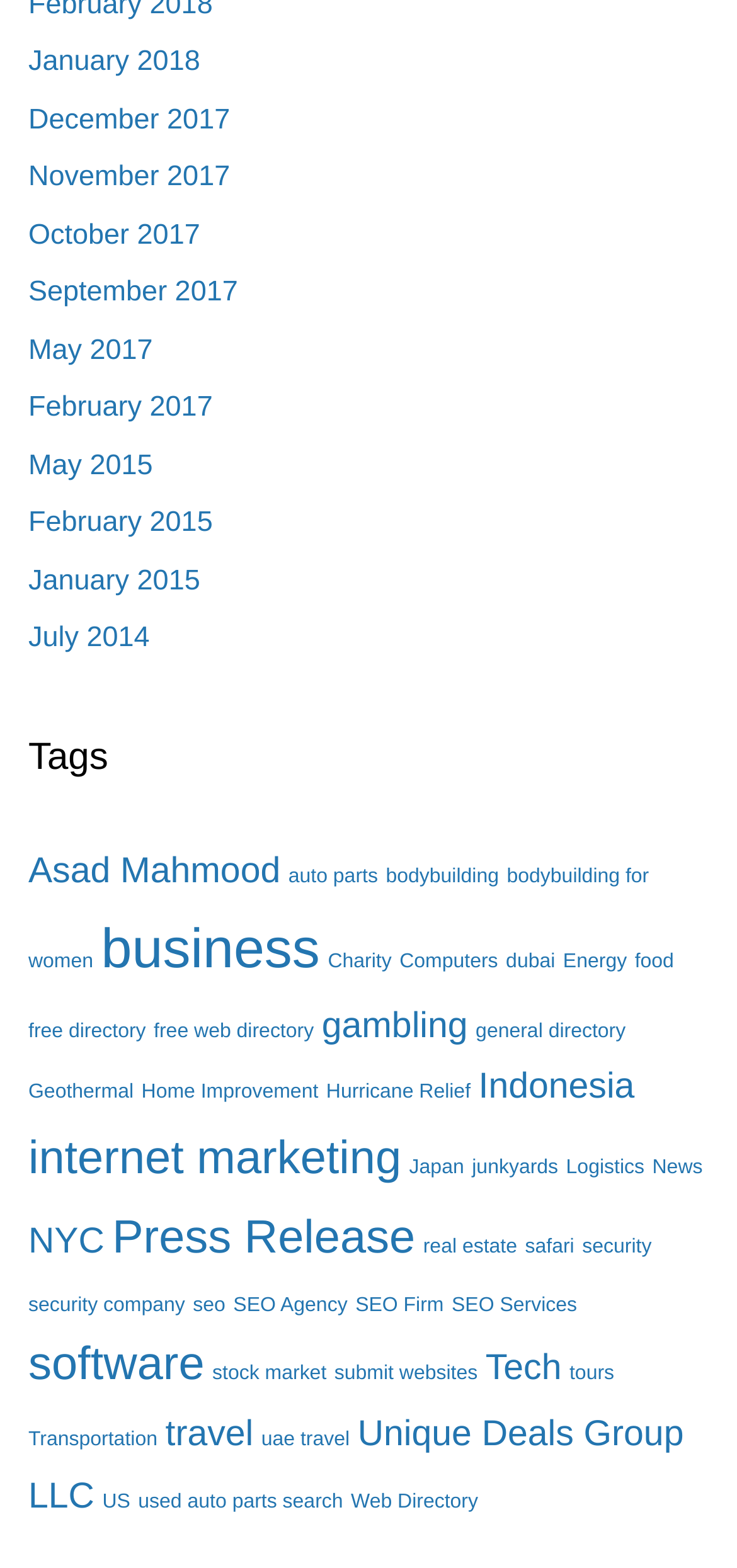Identify the bounding box coordinates of the region I need to click to complete this instruction: "View Tags".

[0.038, 0.465, 0.962, 0.501]